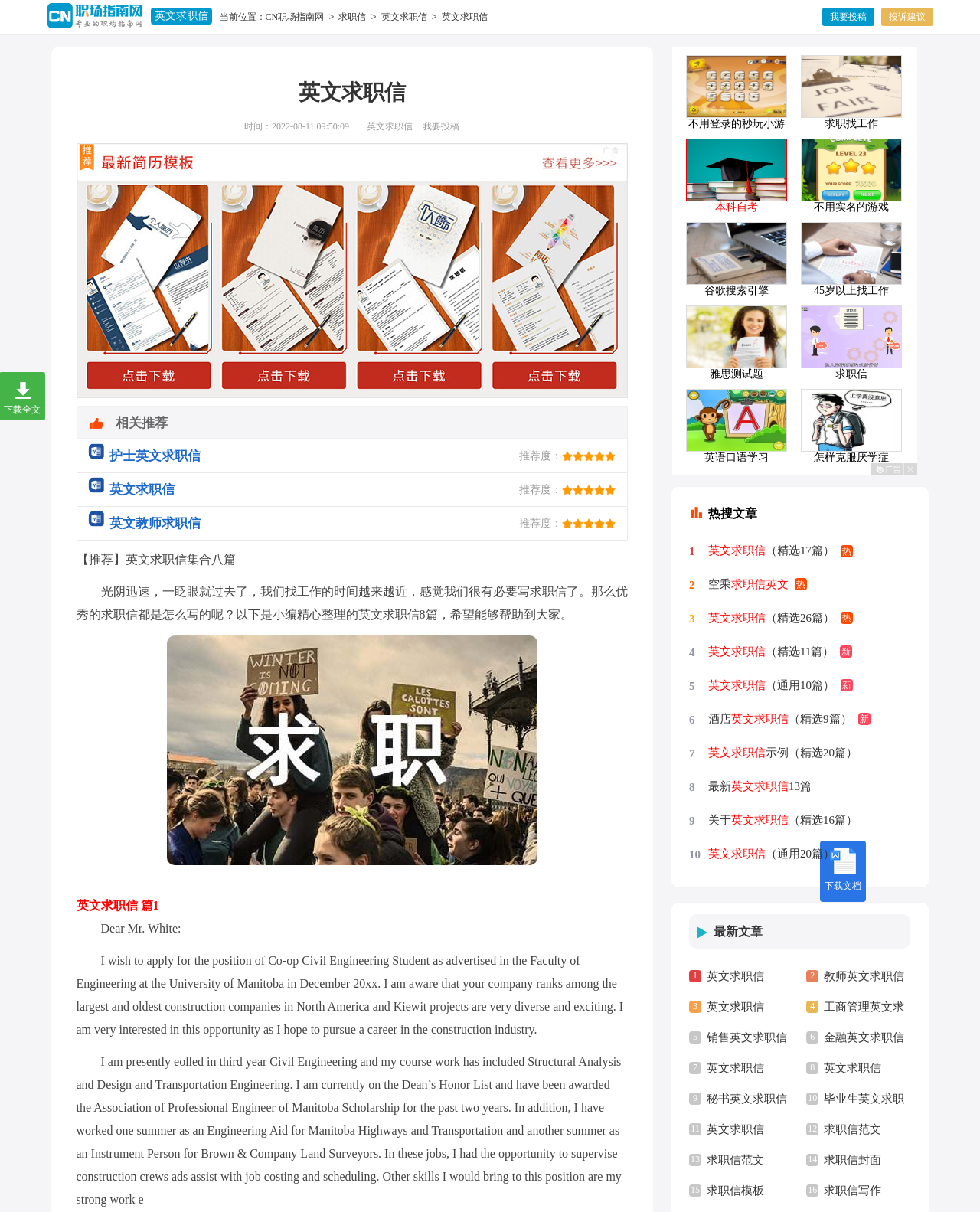Please provide a comprehensive response to the question based on the details in the image: How many recommended articles are provided?

The webpage provides a section of recommended articles, and according to the content, there are 10 articles recommended, which are listed below the '热搜文章' section.